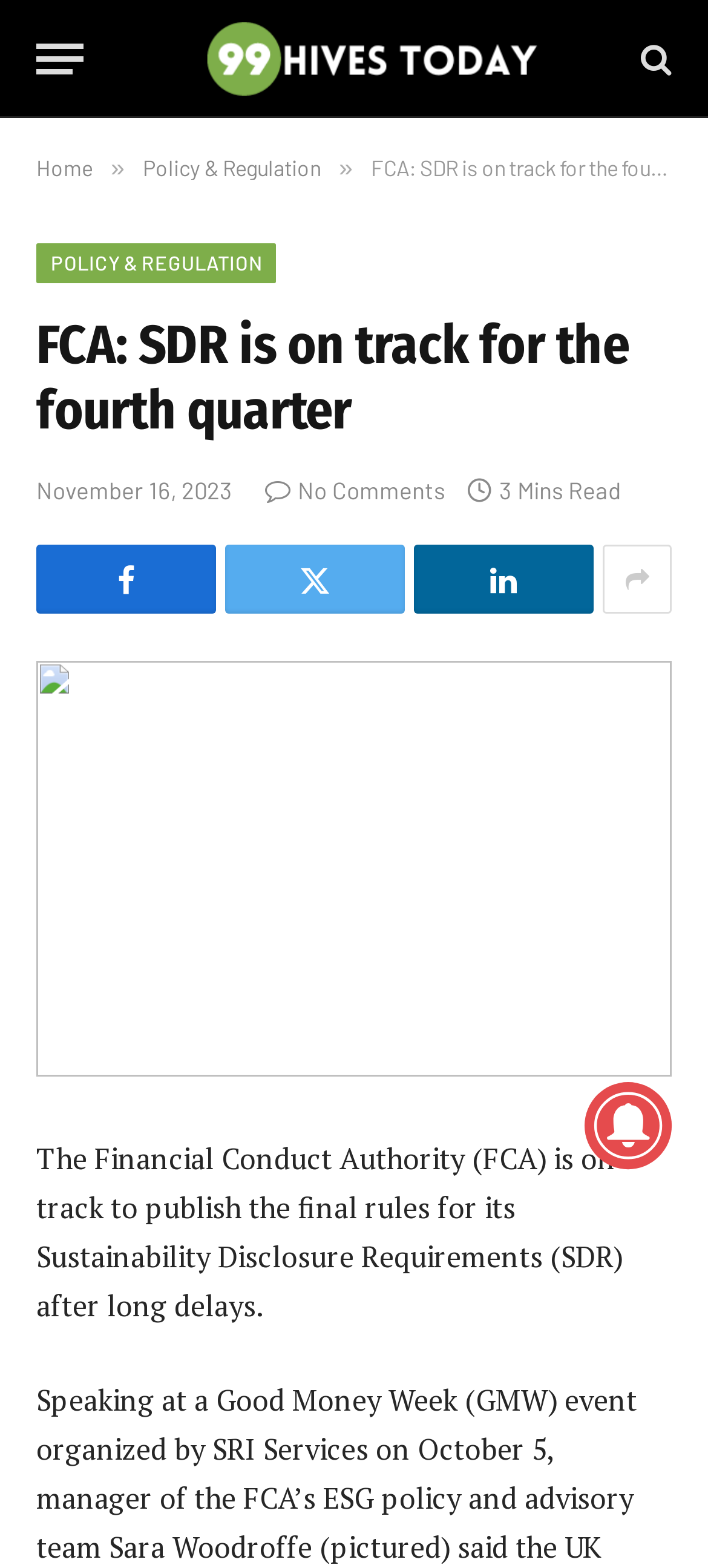Locate the heading on the webpage and return its text.

FCA: SDR is on track for the fourth quarter